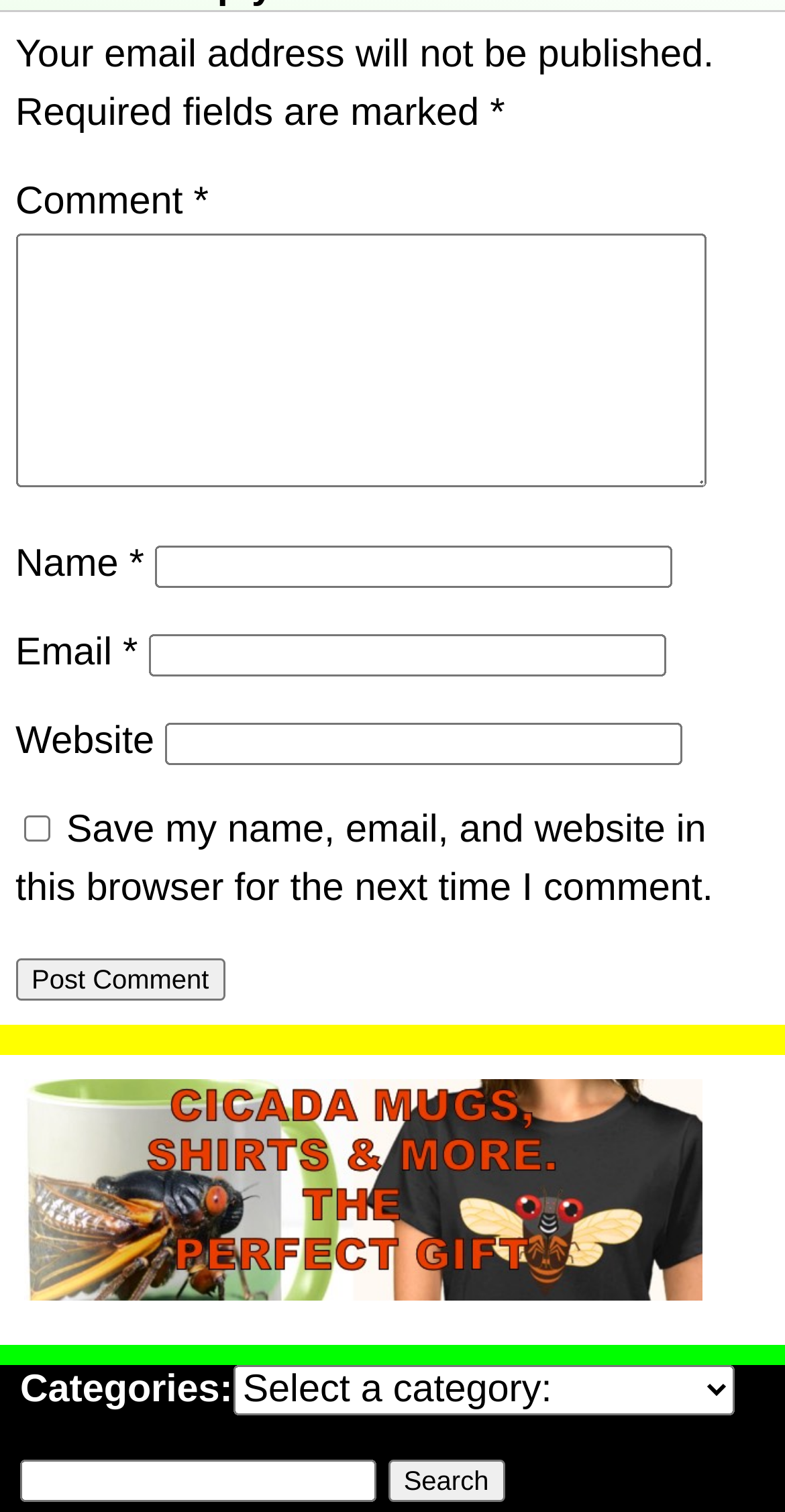Please identify the bounding box coordinates of the region to click in order to complete the given instruction: "Search for something". The coordinates should be four float numbers between 0 and 1, i.e., [left, top, right, bottom].

[0.026, 0.965, 0.479, 0.993]